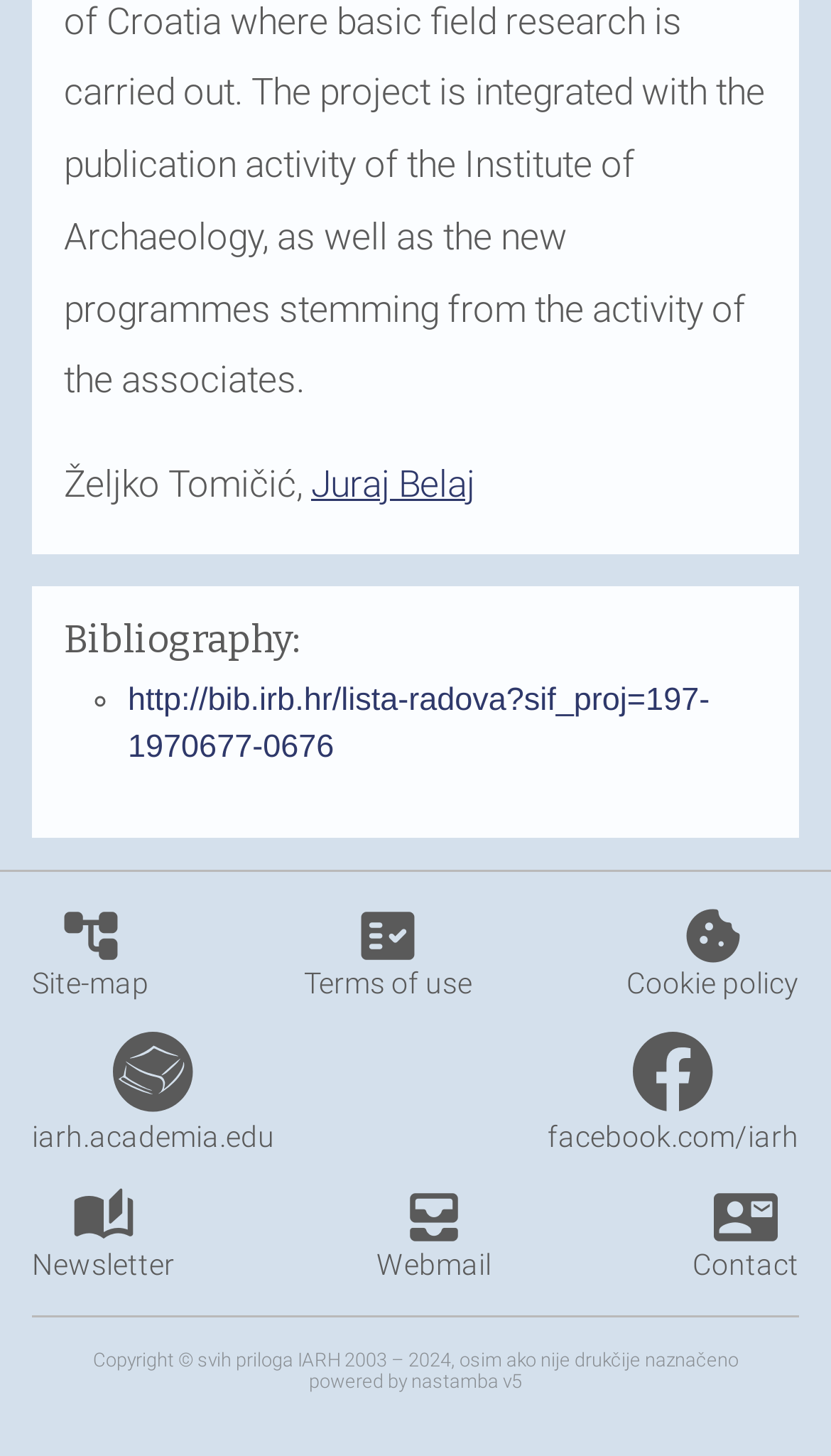Please provide a brief answer to the question using only one word or phrase: 
How many social media links are present?

2